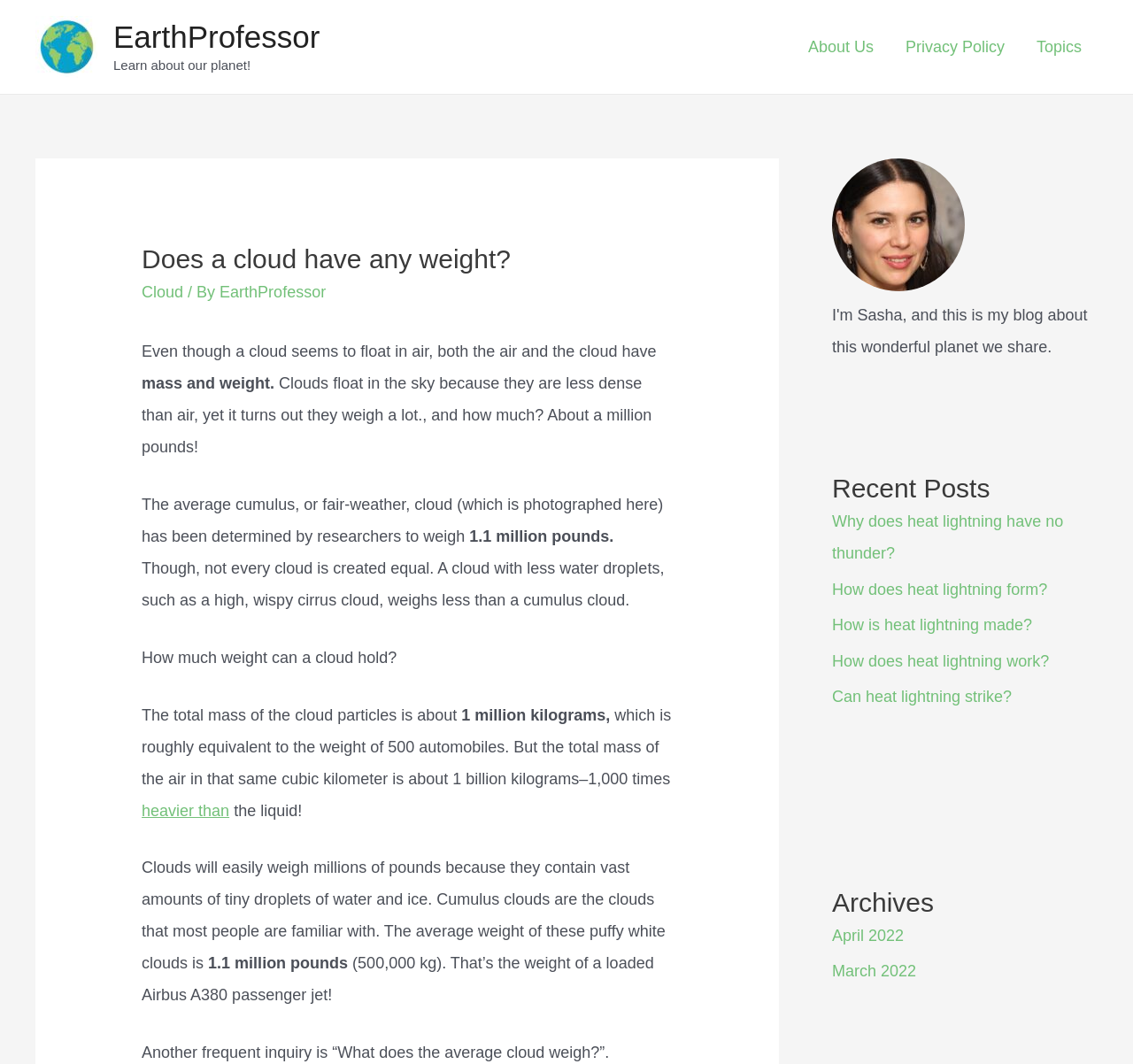What is the total mass of the air in a cubic kilometer?
Using the image as a reference, answer the question with a short word or phrase.

1 billion kilograms